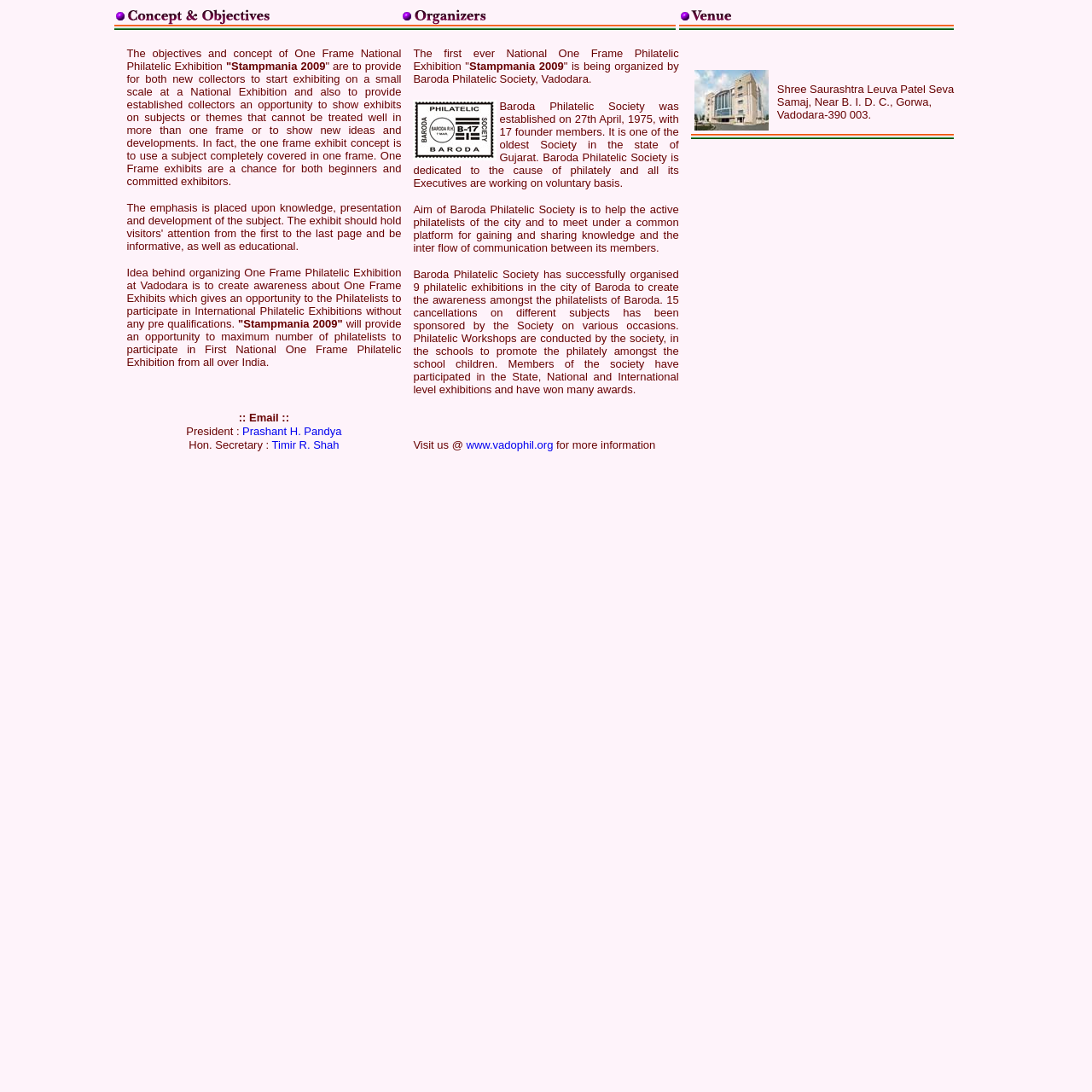How many table rows are on the webpage?
Provide a one-word or short-phrase answer based on the image.

2